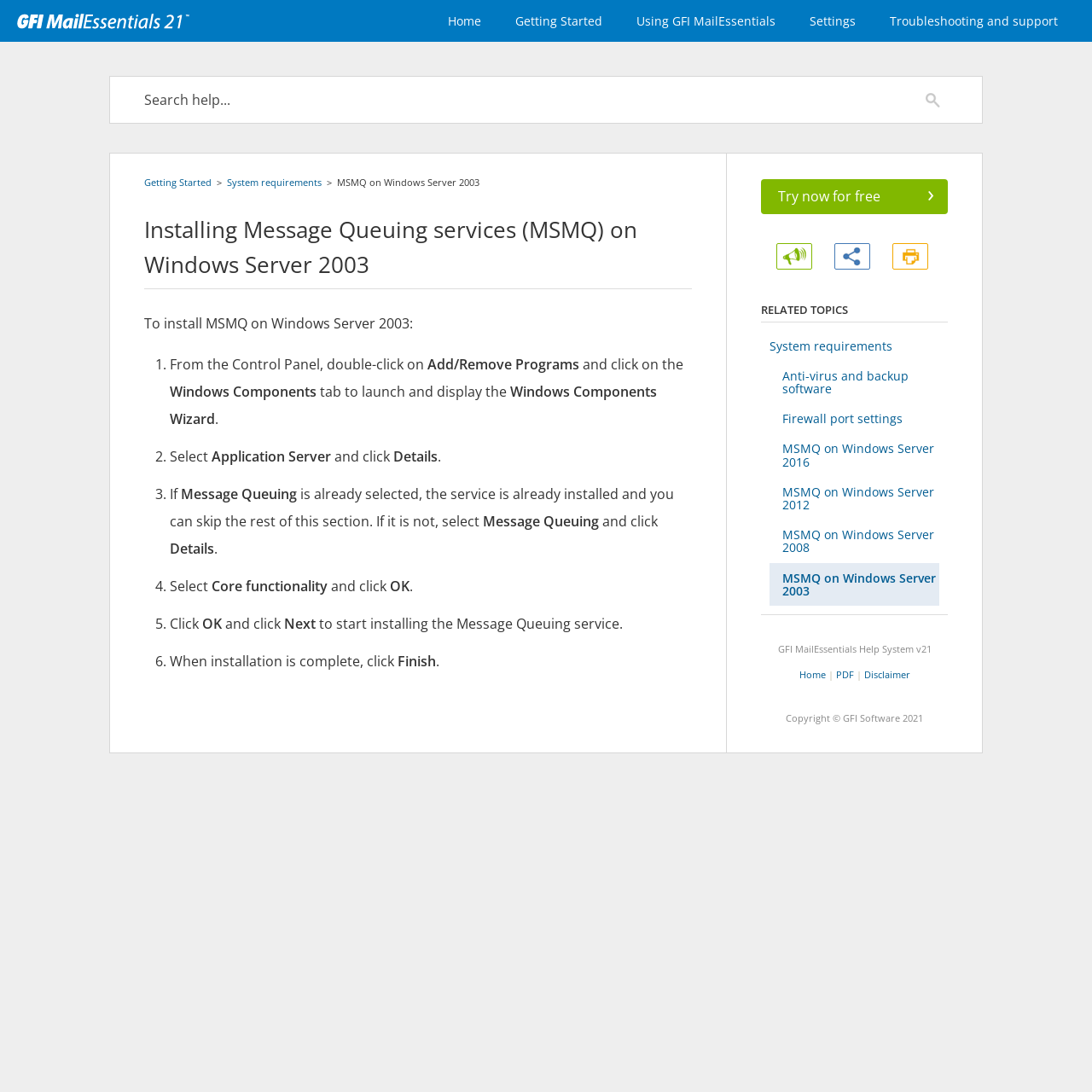How many steps are involved in installing MSMQ?
Please provide a comprehensive answer based on the visual information in the image.

By counting the list markers (1., 2., 3., etc.) in the webpage content, I can see that there are 6 steps involved in installing MSMQ.